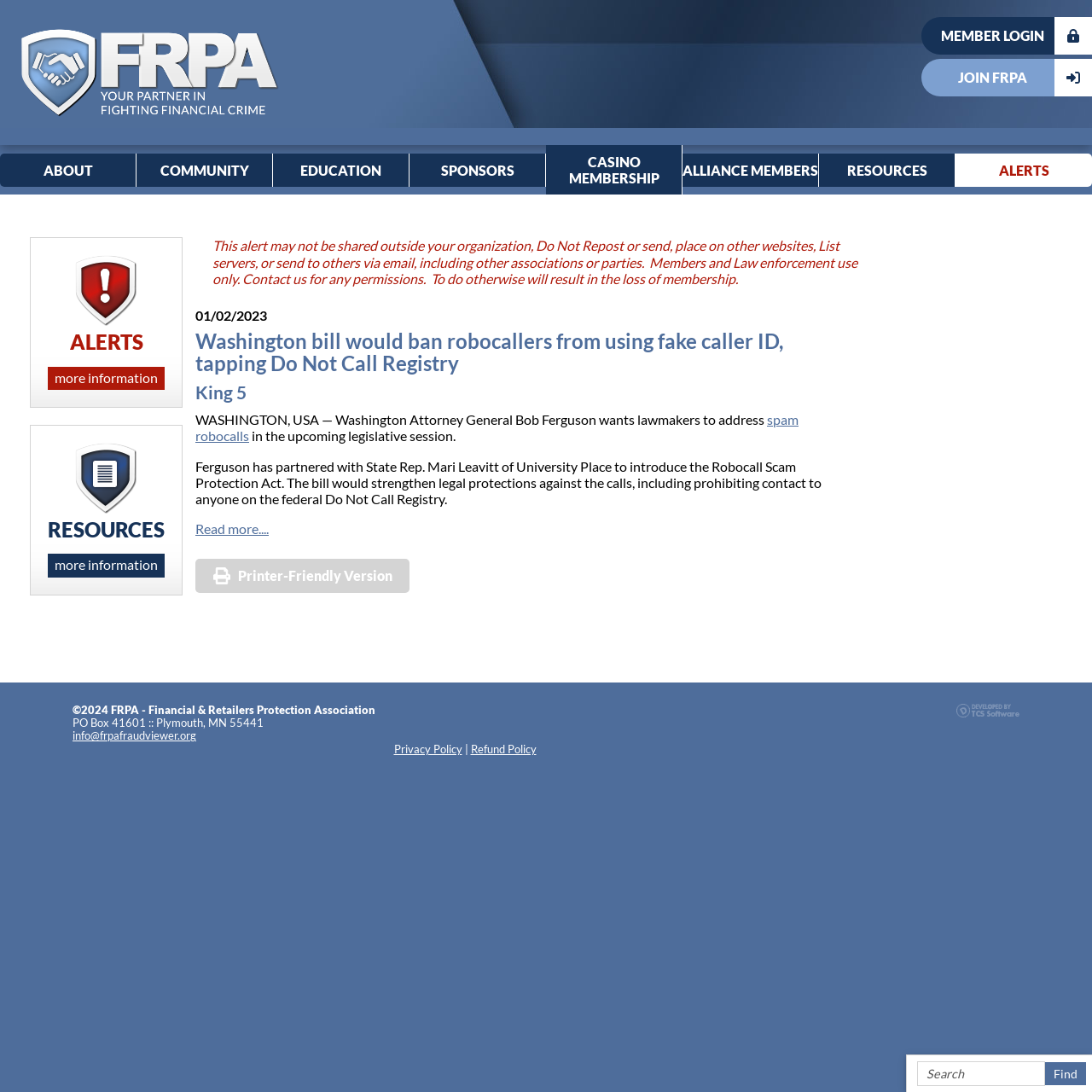Given the following UI element description: "alt="Financial & Retailers Protection Association"", find the bounding box coordinates in the webpage screenshot.

[0.02, 0.057, 0.259, 0.072]